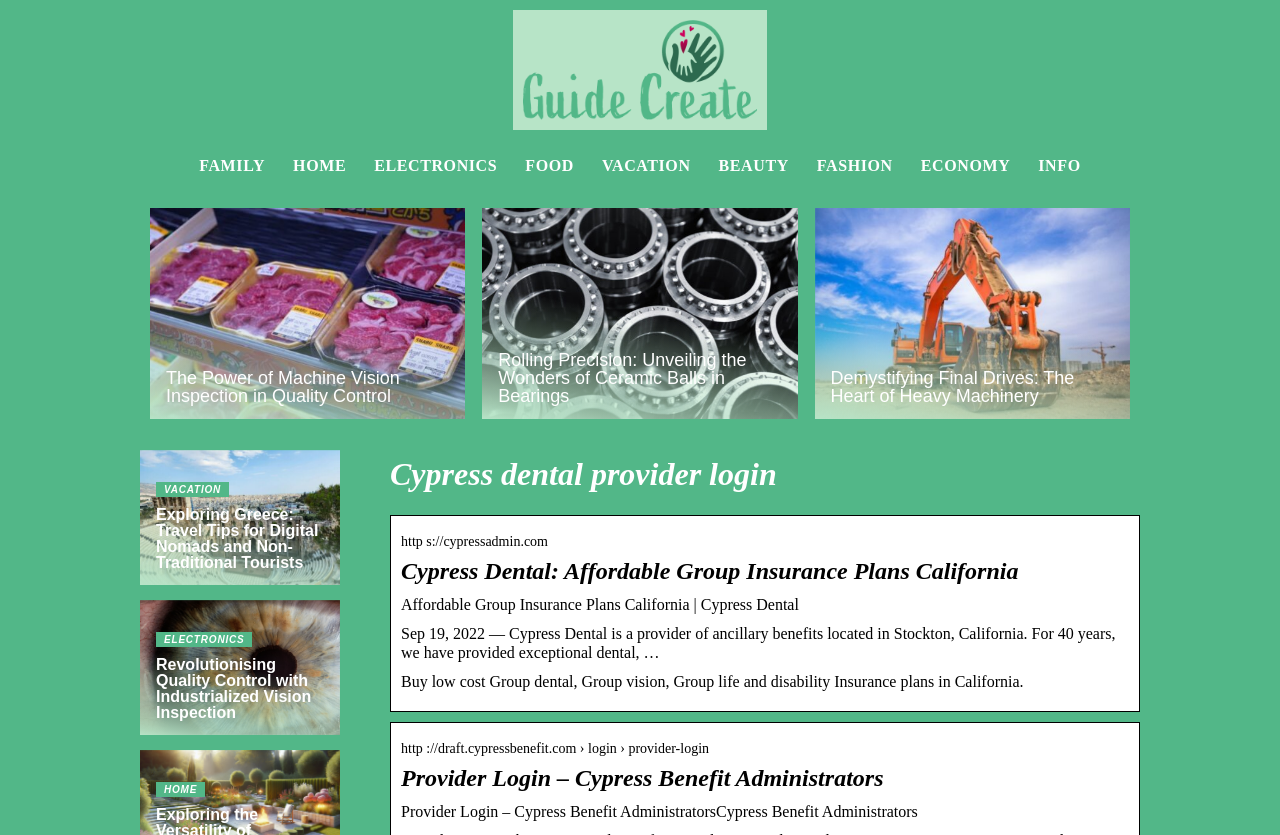What is the topic of the article 'The Power of Machine Vision Inspection in Quality Control'?
Provide a thorough and detailed answer to the question.

Based on the webpage content, specifically the link element with the text 'The Power of Machine Vision Inspection in Quality Control', it can be inferred that the topic of the article is machine vision inspection in quality control.